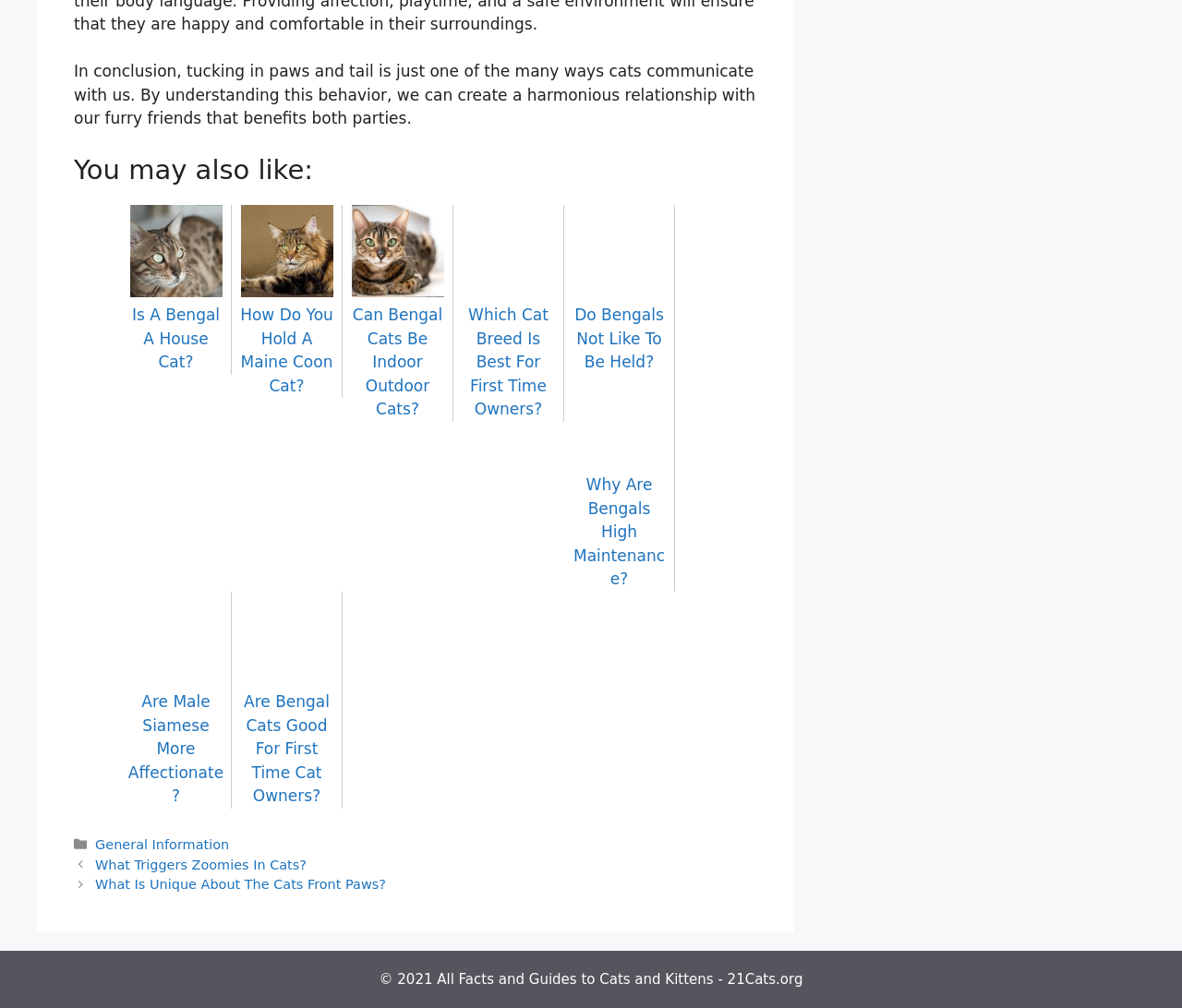Please identify the coordinates of the bounding box that should be clicked to fulfill this instruction: "Explore 'Categories'".

[0.08, 0.83, 0.141, 0.844]